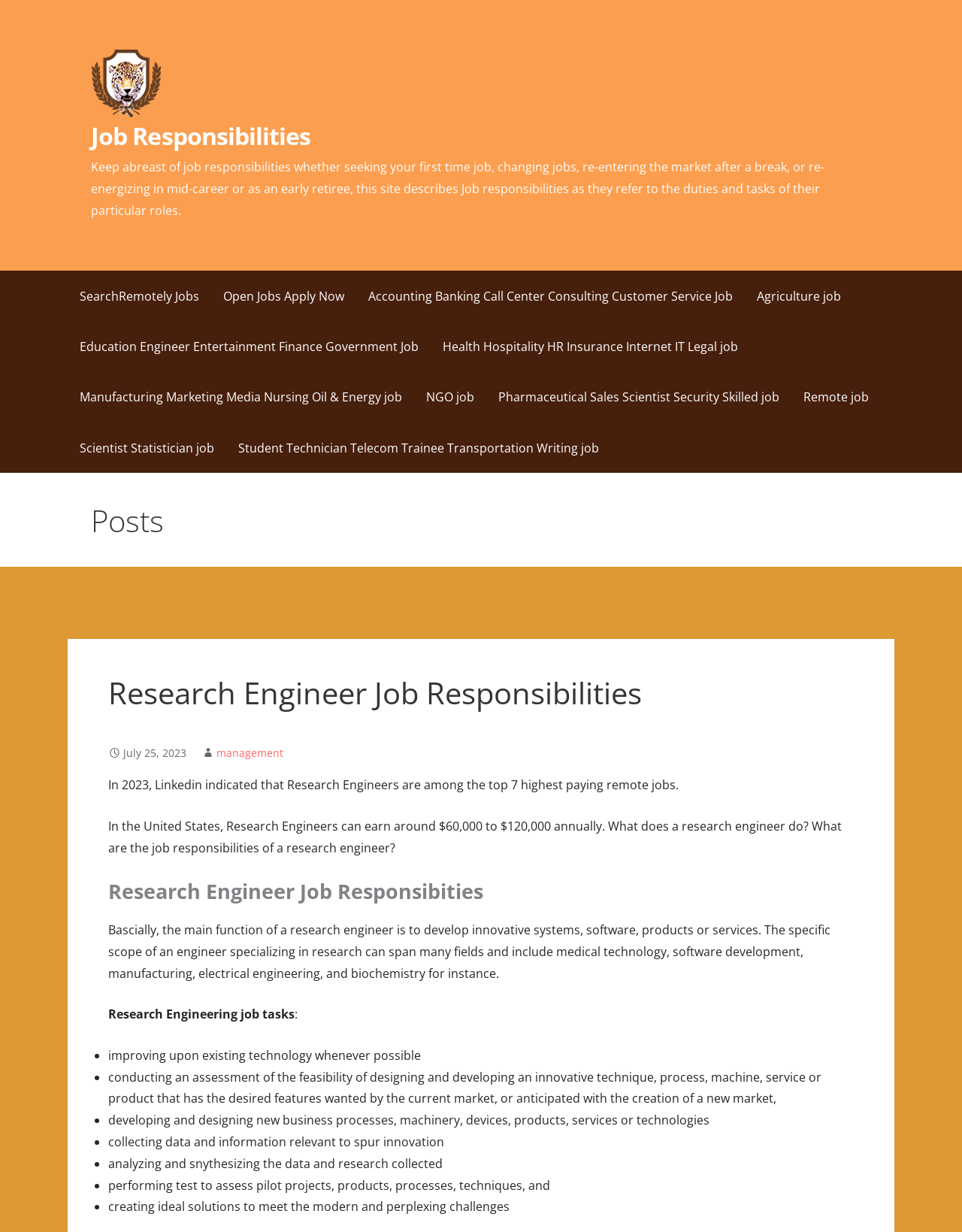Please identify the bounding box coordinates of the area that needs to be clicked to fulfill the following instruction: "View 'Research Engineer Job Responsibilities'."

[0.112, 0.545, 0.888, 0.579]